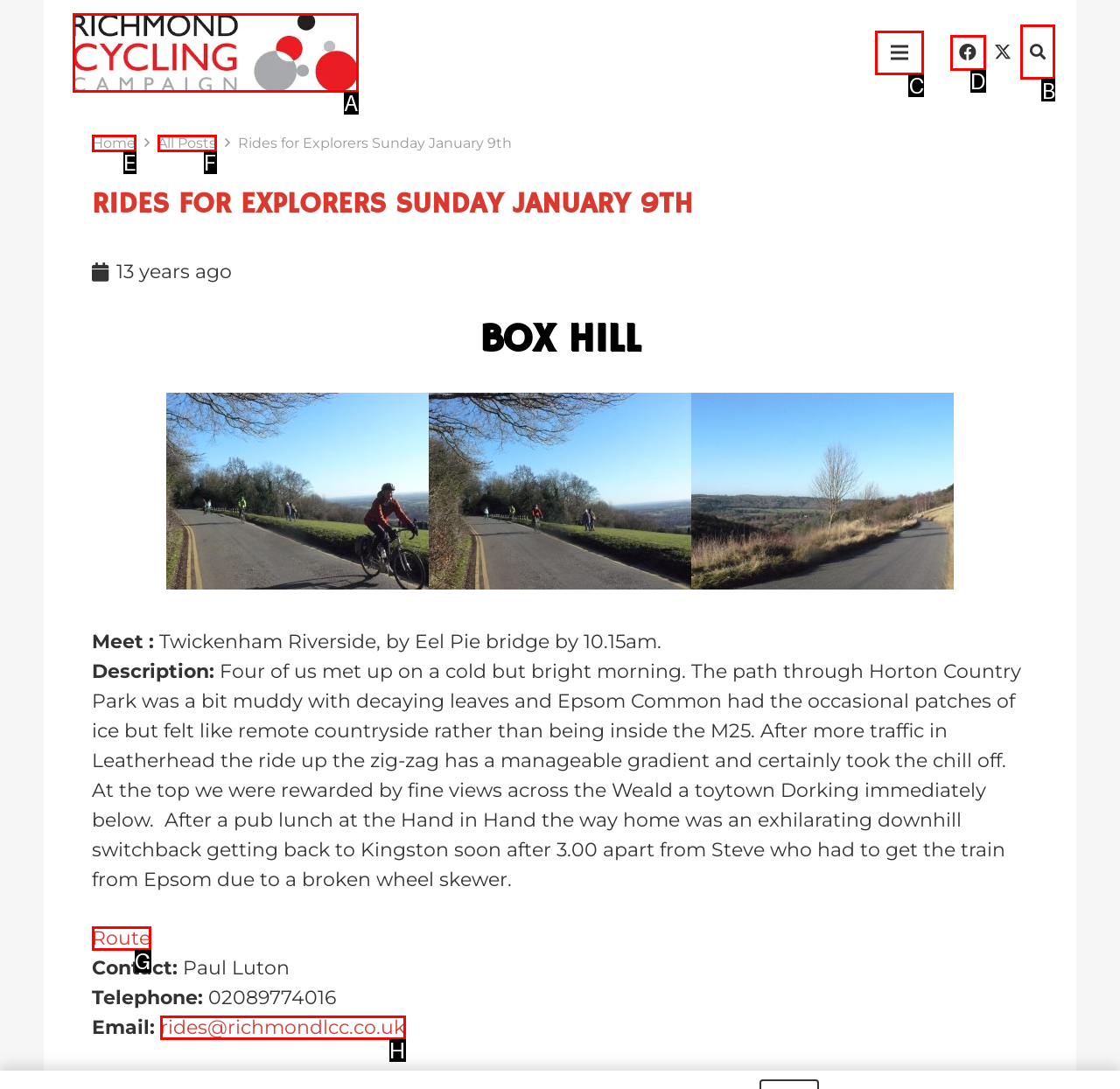Point out the correct UI element to click to carry out this instruction: Search for something
Answer with the letter of the chosen option from the provided choices directly.

B